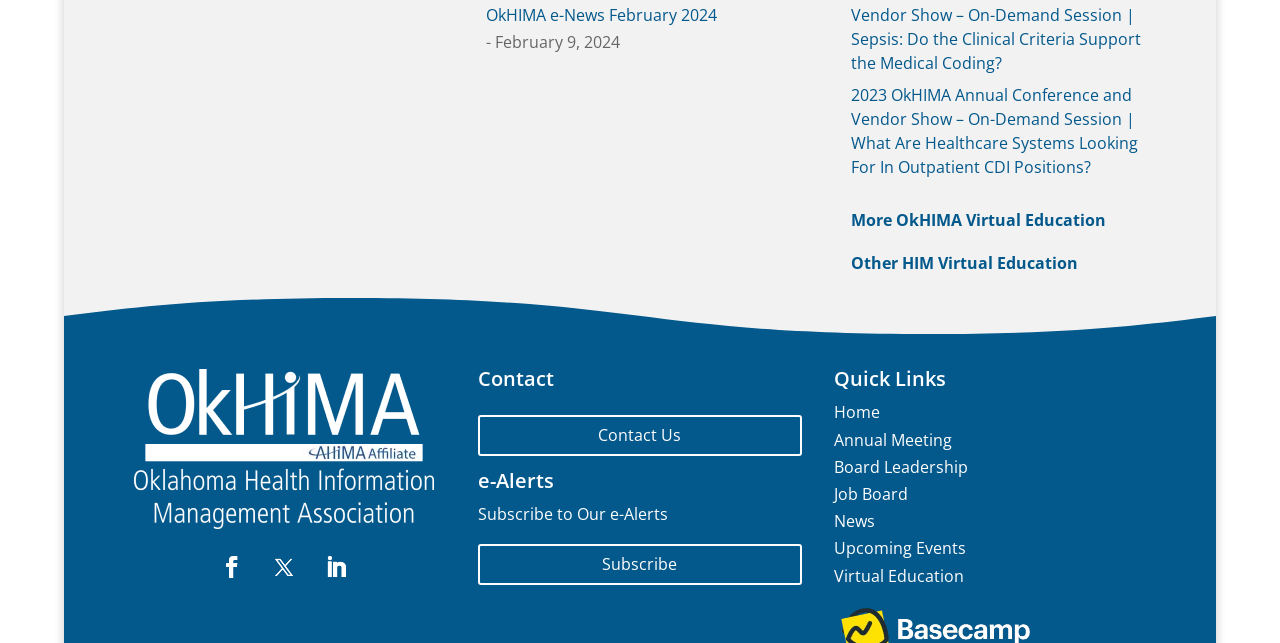Identify the bounding box coordinates for the UI element described as: "Home".

[0.651, 0.624, 0.687, 0.658]